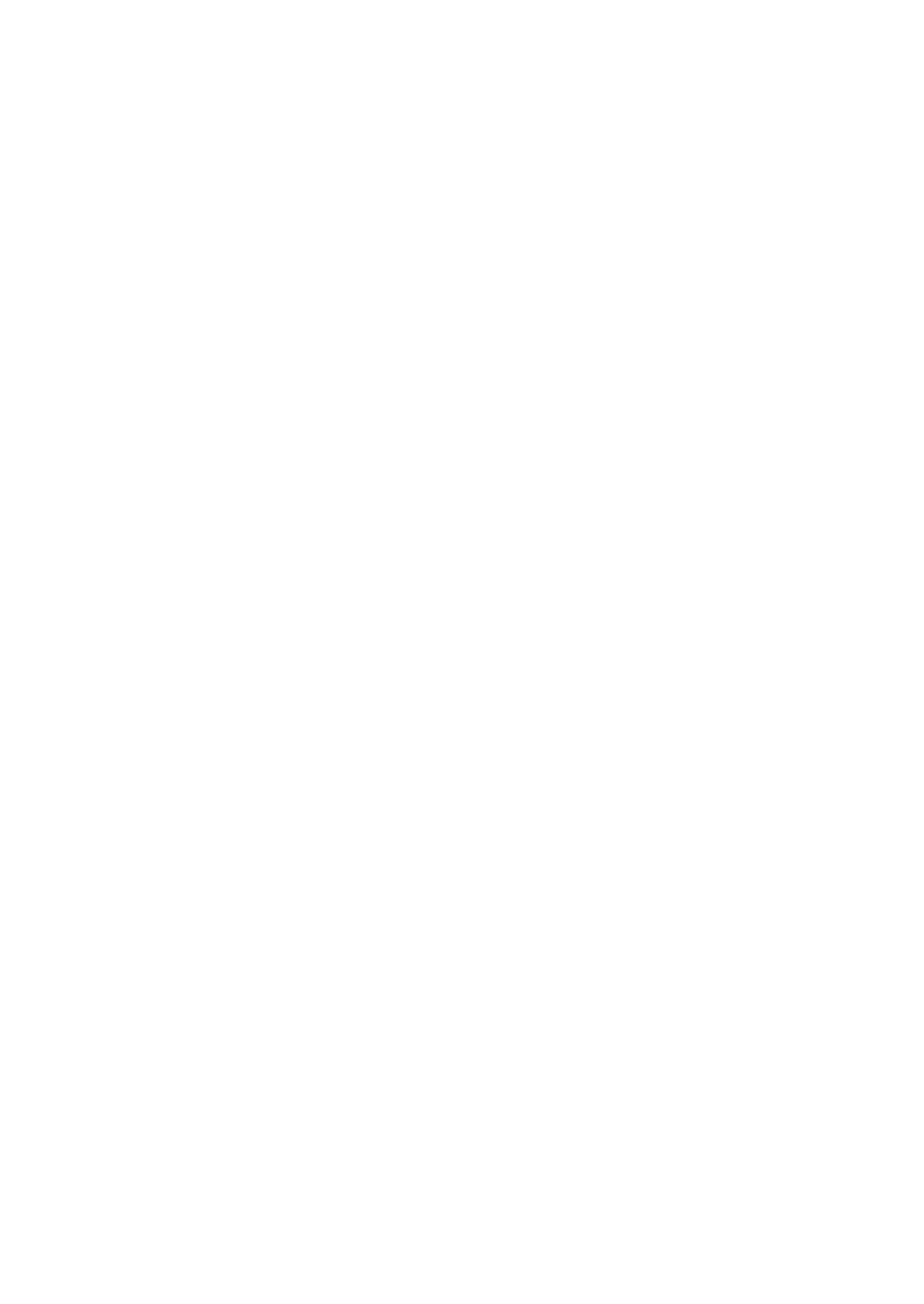What is the year of the first link?
Using the image as a reference, deliver a detailed and thorough answer to the question.

The first link is '9_1982_Sören Svedvik', and the year can be extracted from the link text.